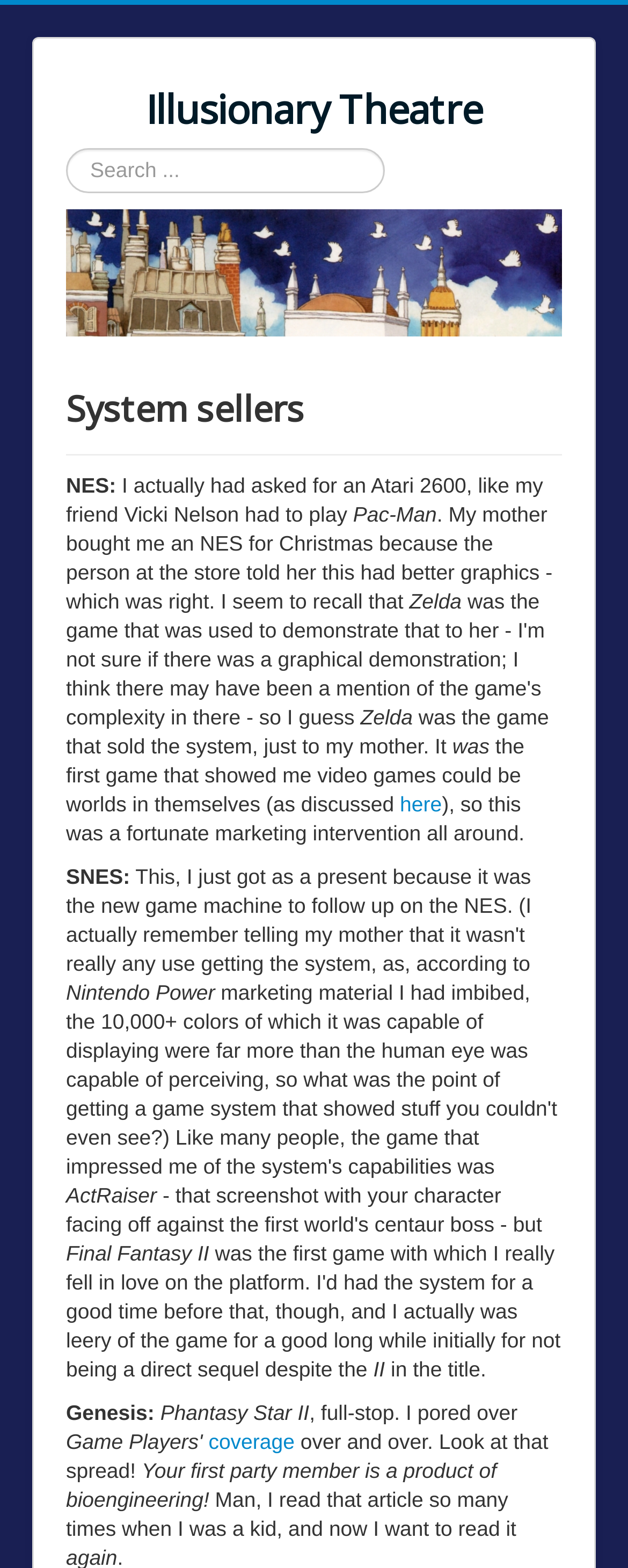Using the element description: "Home & Living", determine the bounding box coordinates. The coordinates should be in the format [left, top, right, bottom], with values between 0 and 1.

None